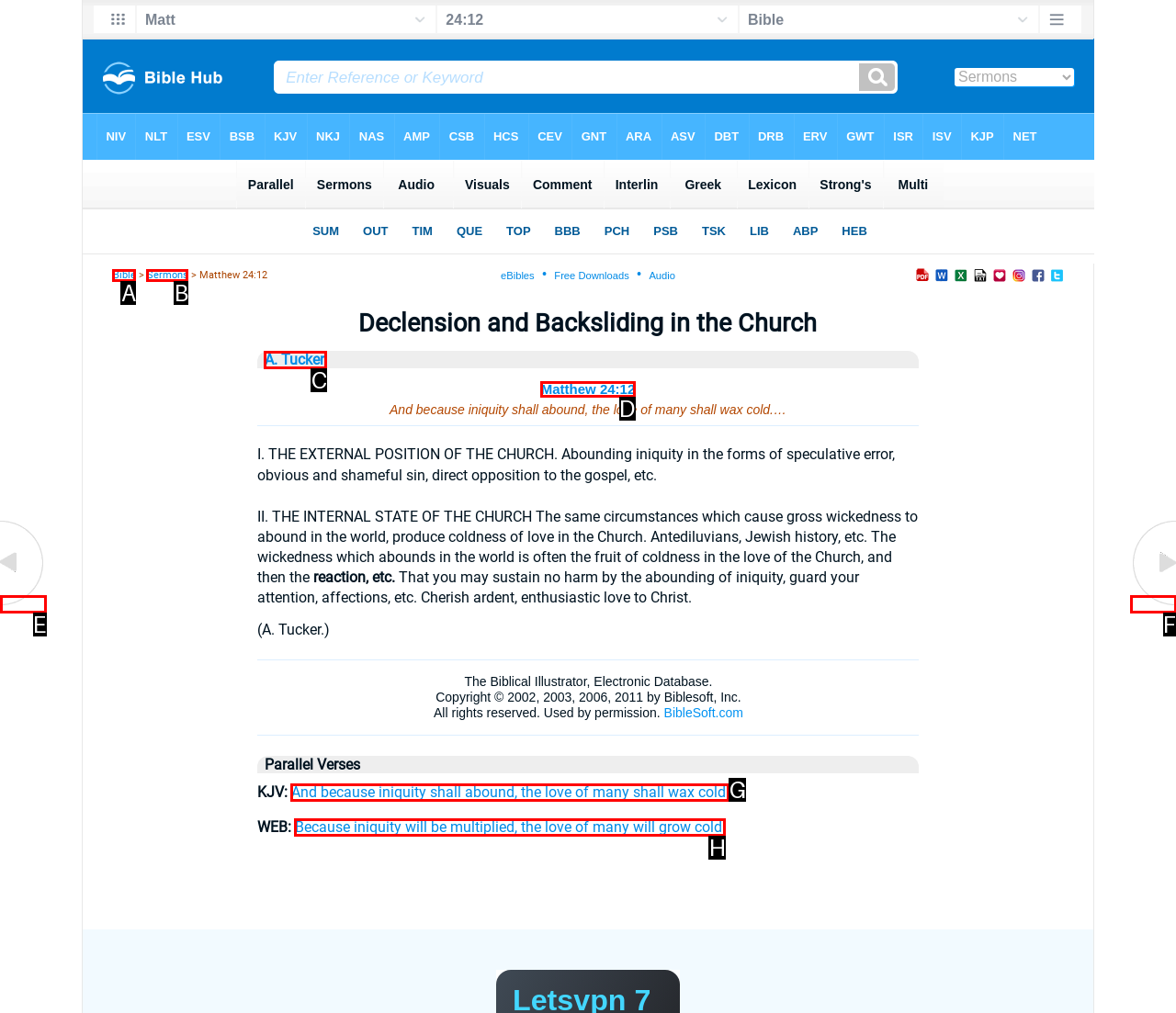Which HTML element should be clicked to perform the following task: Explore the sermon 'Evil Example Contagious'
Reply with the letter of the appropriate option.

F